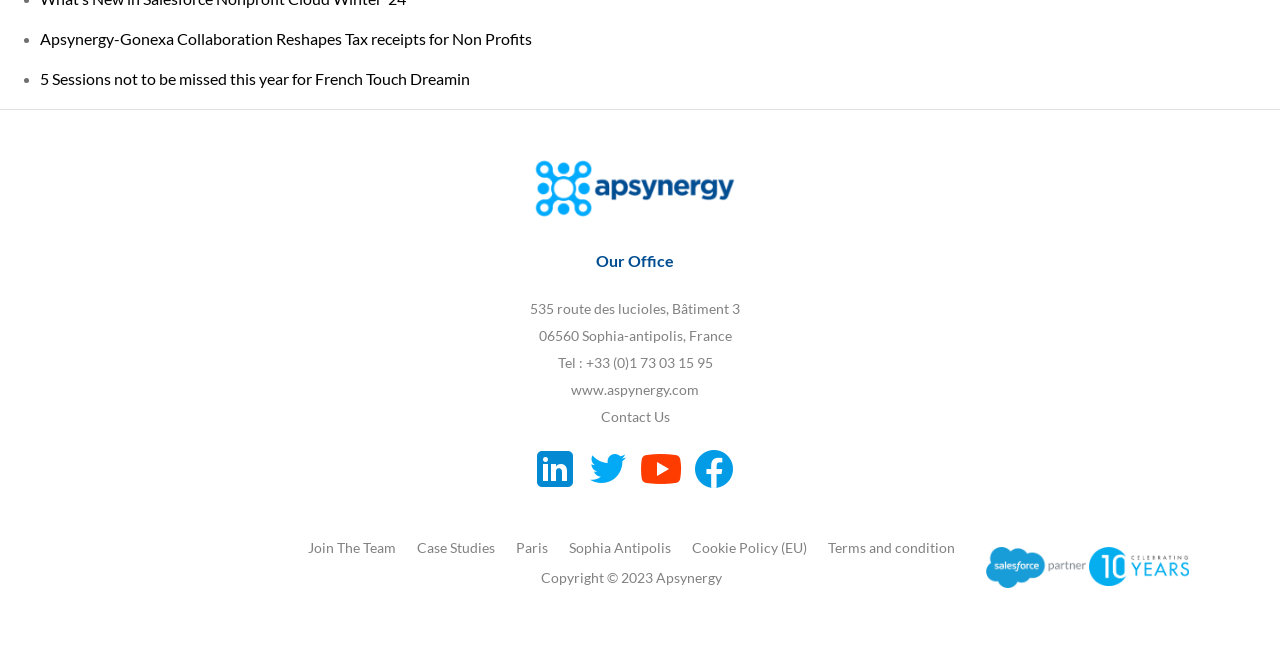Locate the bounding box coordinates of the clickable region necessary to complete the following instruction: "Click on the Apsynergy-Gonexa Collaboration link". Provide the coordinates in the format of four float numbers between 0 and 1, i.e., [left, top, right, bottom].

[0.031, 0.045, 0.416, 0.074]